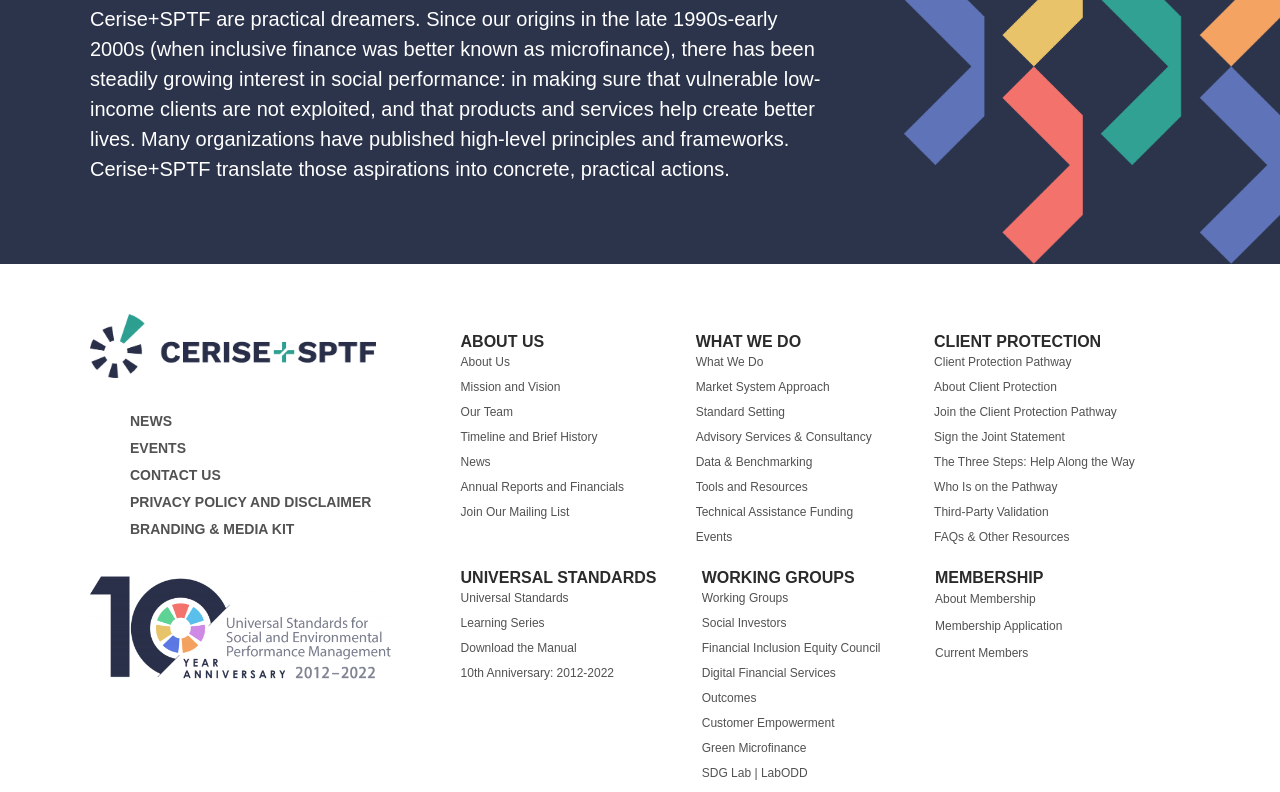Kindly respond to the following question with a single word or a brief phrase: 
What is the main topic of this webpage?

Cerise+SPTF